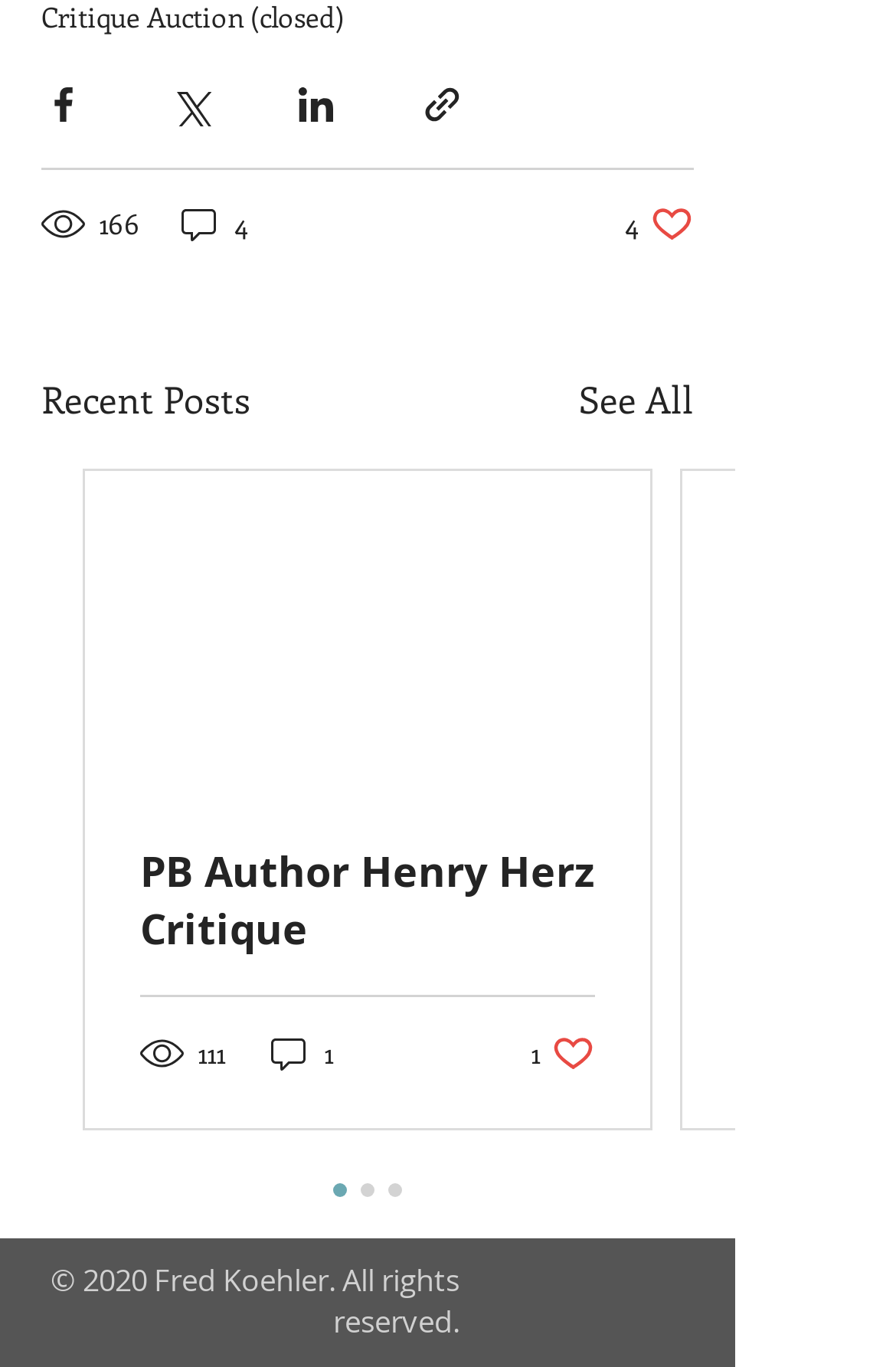Kindly determine the bounding box coordinates for the clickable area to achieve the given instruction: "View comments".

[0.197, 0.148, 0.282, 0.18]